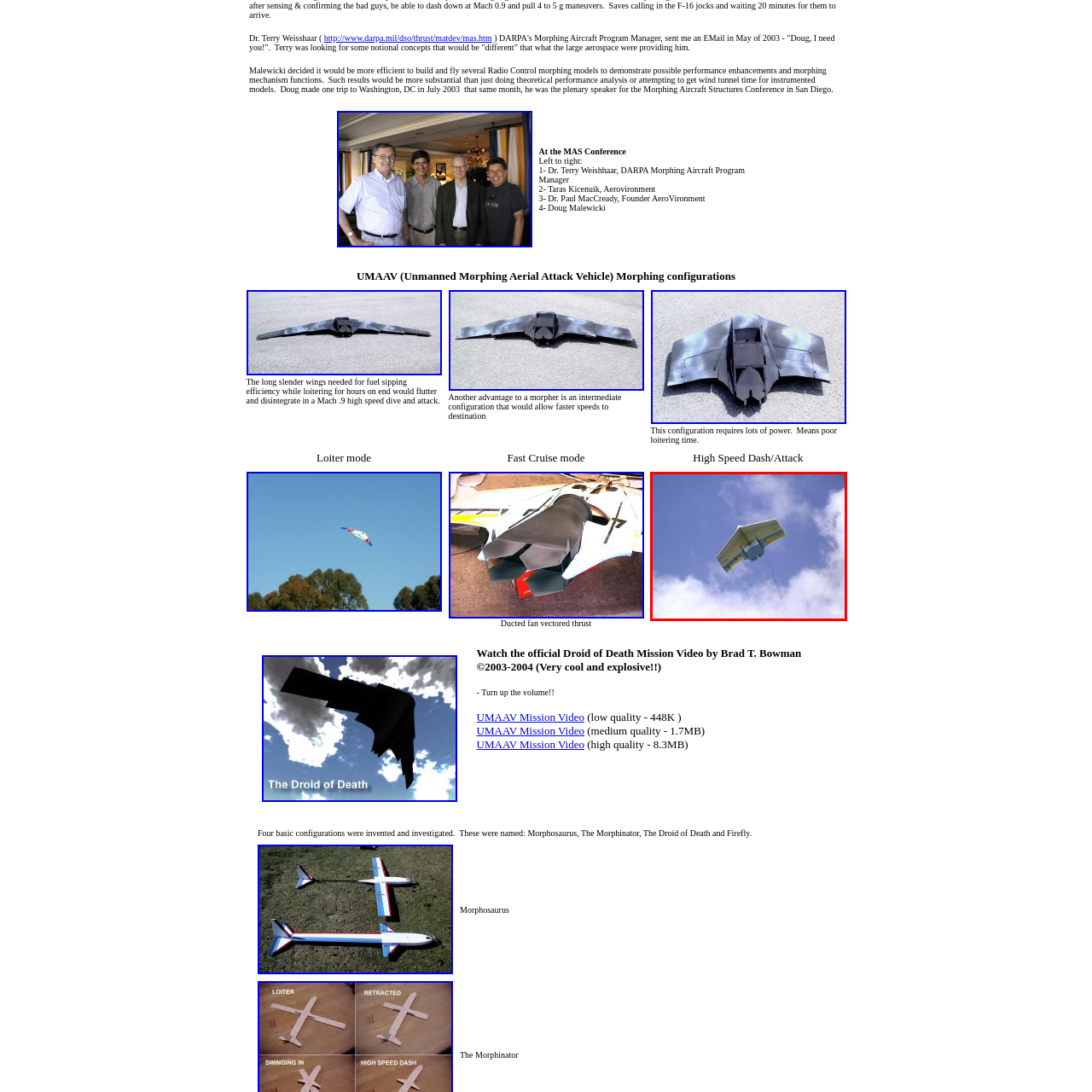What is the primary focus of the UAV's design?
Examine the content inside the red bounding box and give a comprehensive answer to the question.

The aircraft features a distinctive wing design that emphasizes its adaptability and efficiency, allowing for enhanced fuel efficiency and maneuverability, which suggests that the primary focus of the UAV's design is on efficiency and maneuverability.